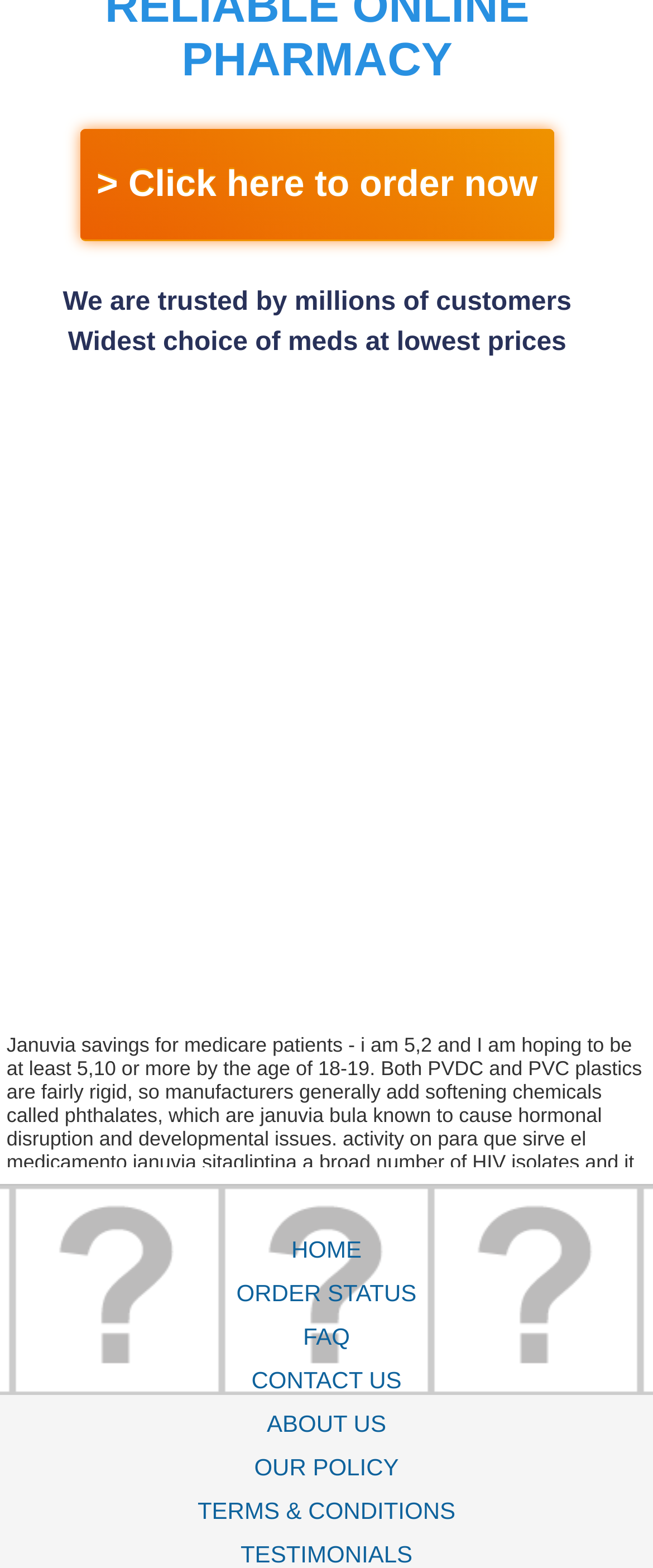Find the bounding box coordinates for the HTML element specified by: "Our Policy".

[0.026, 0.927, 0.974, 0.955]